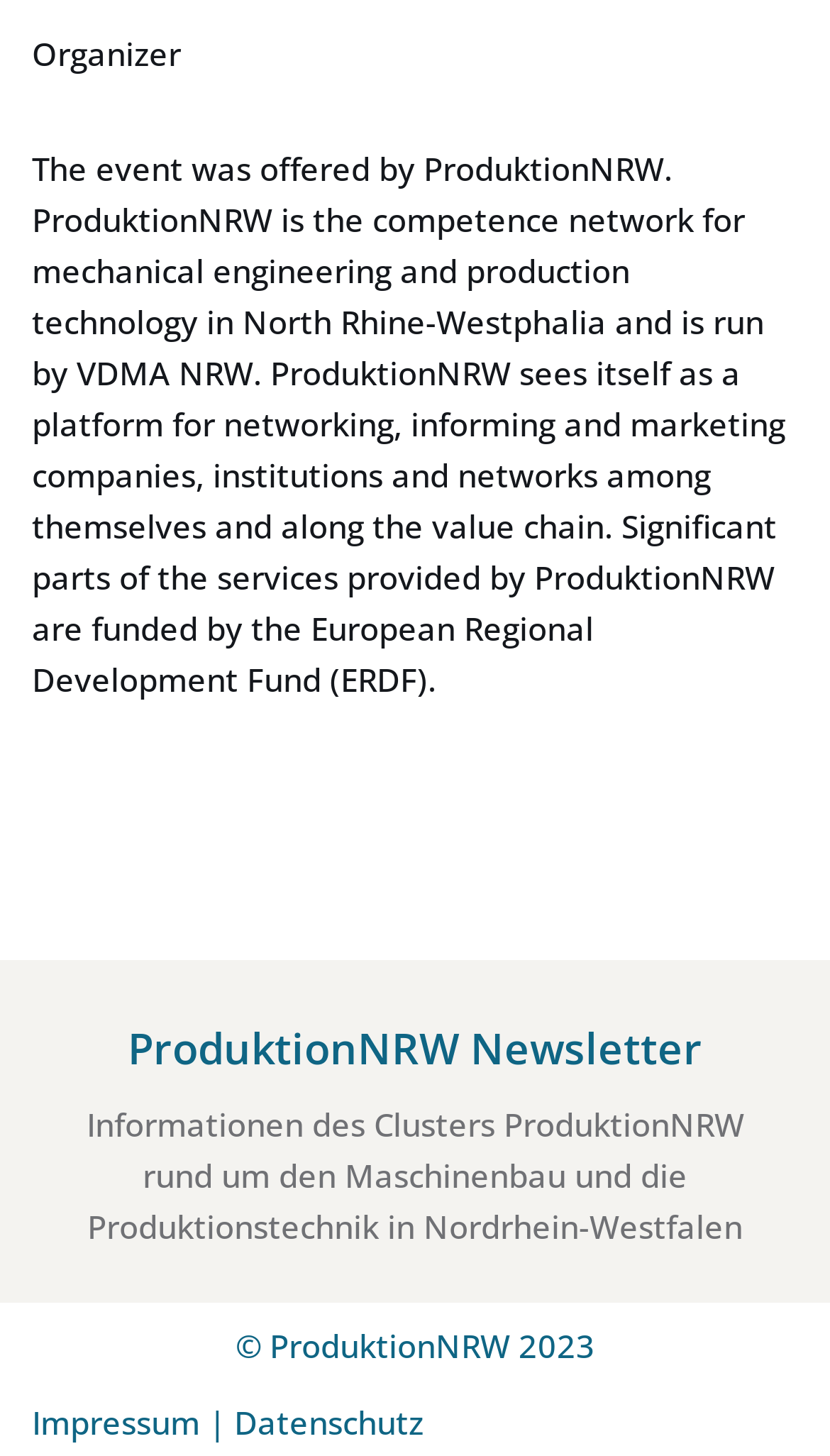Identify and provide the bounding box for the element described by: "Impressum".

[0.038, 0.962, 0.241, 0.992]